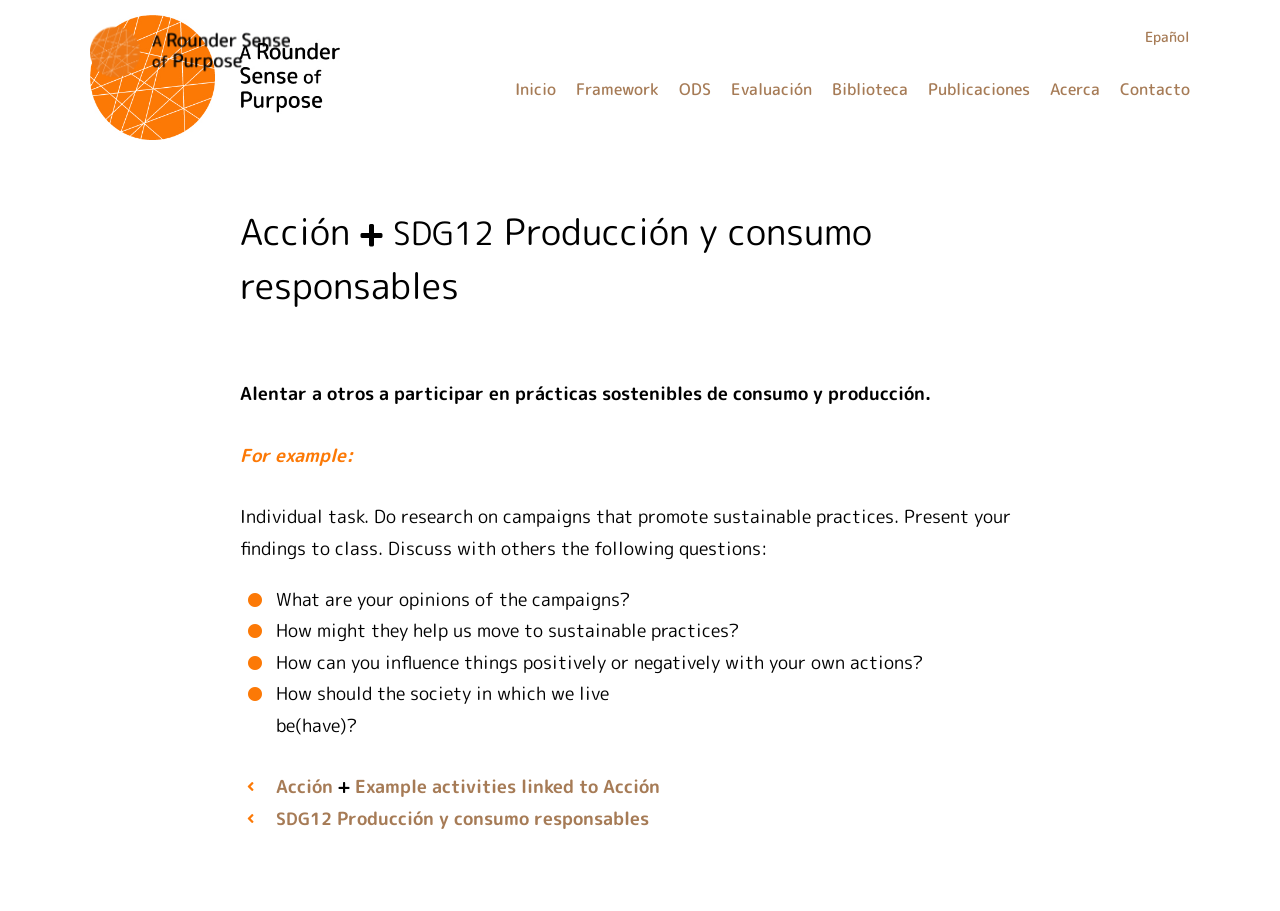Please locate the bounding box coordinates of the element that should be clicked to achieve the given instruction: "Switch to English language".

[0.815, 0.061, 0.93, 0.089]